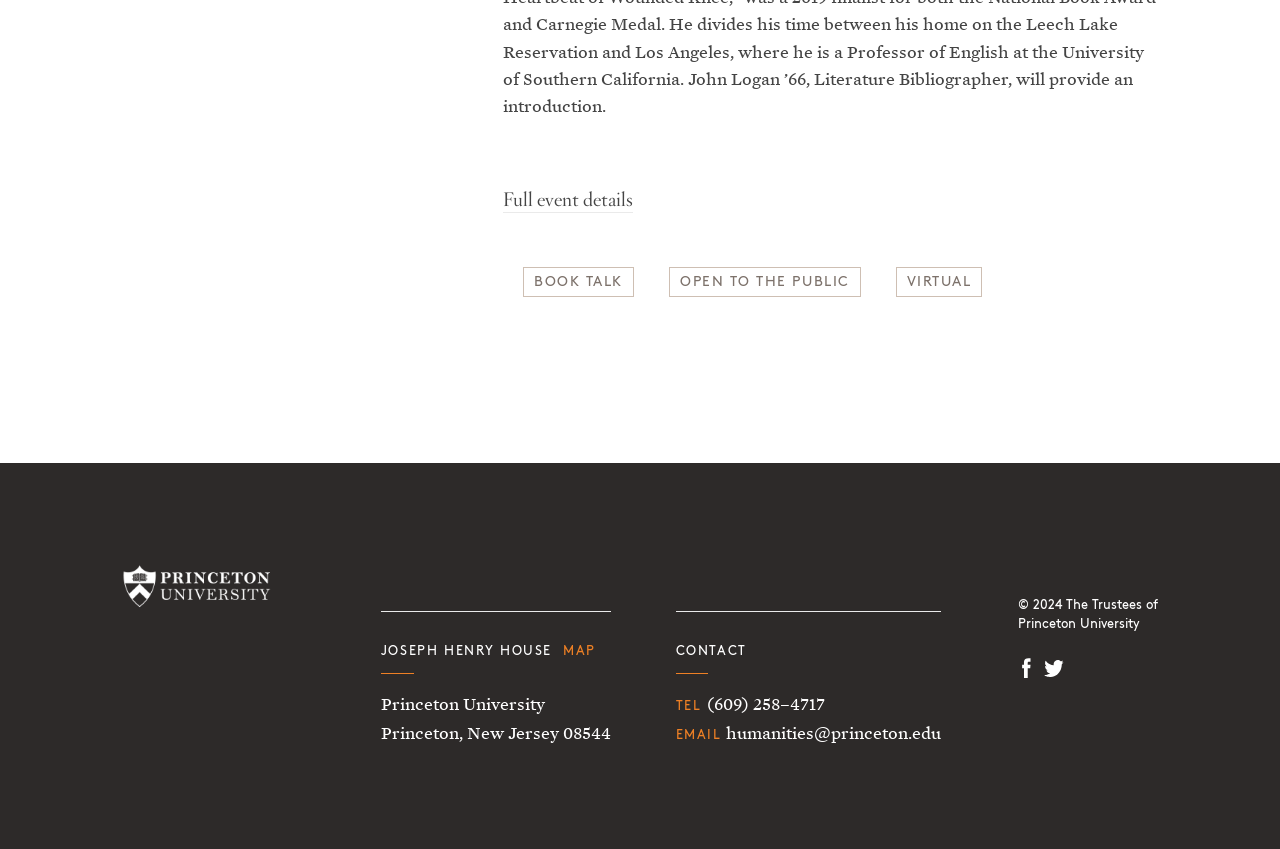Identify the bounding box coordinates of the element that should be clicked to fulfill this task: "Access virtual event". The coordinates should be provided as four float numbers between 0 and 1, i.e., [left, top, right, bottom].

[0.708, 0.324, 0.759, 0.339]